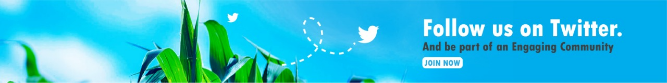What is the call-to-action in the banner?
Please ensure your answer to the question is detailed and covers all necessary aspects.

The banner features a clear call-to-action, 'JOIN NOW', which emphasizes the opportunity for viewers to become actively involved in the conversation and updates shared on the platform.